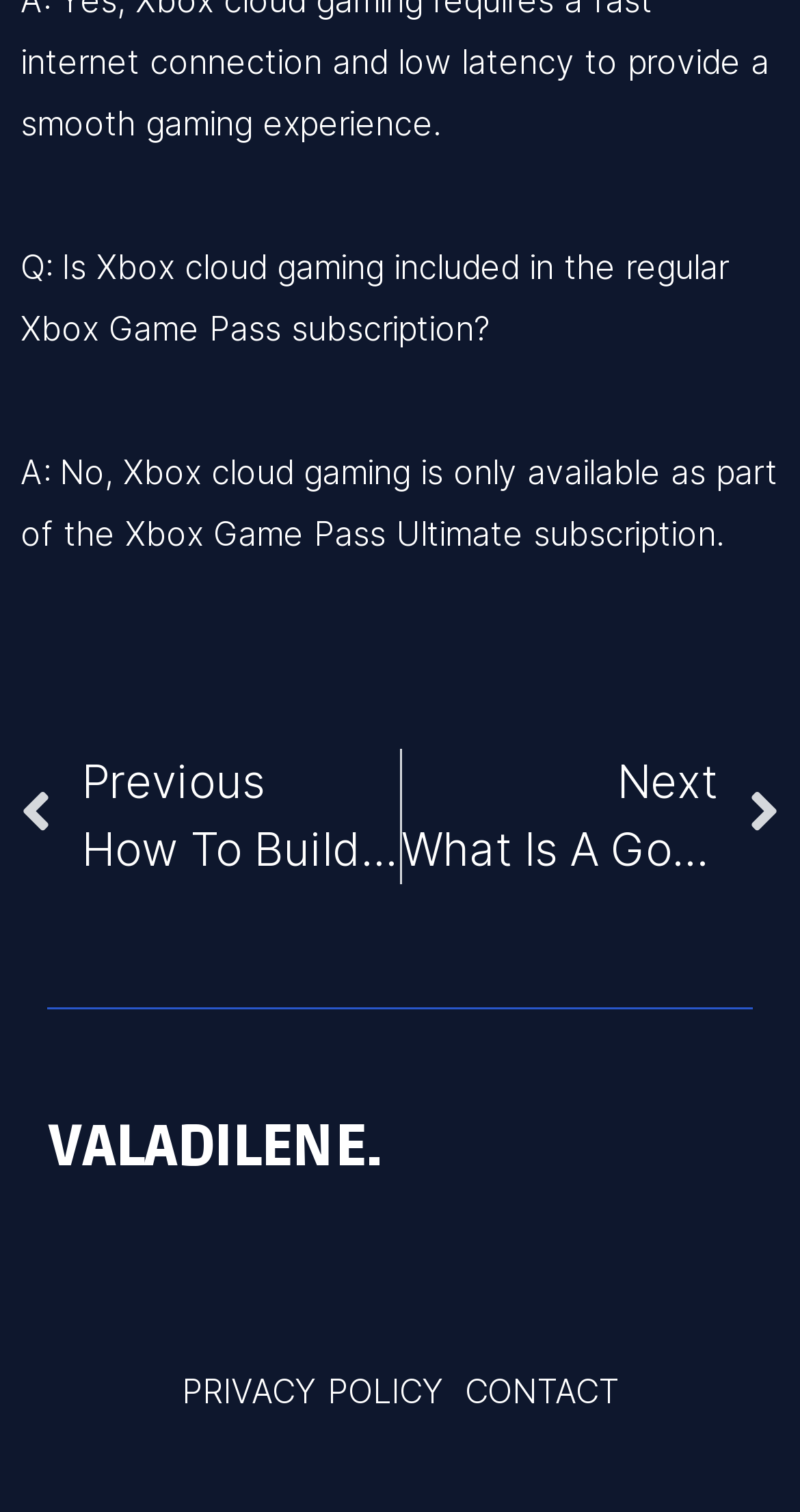What is the next article about?
Look at the image and answer the question using a single word or phrase.

Choosing a good gaming name